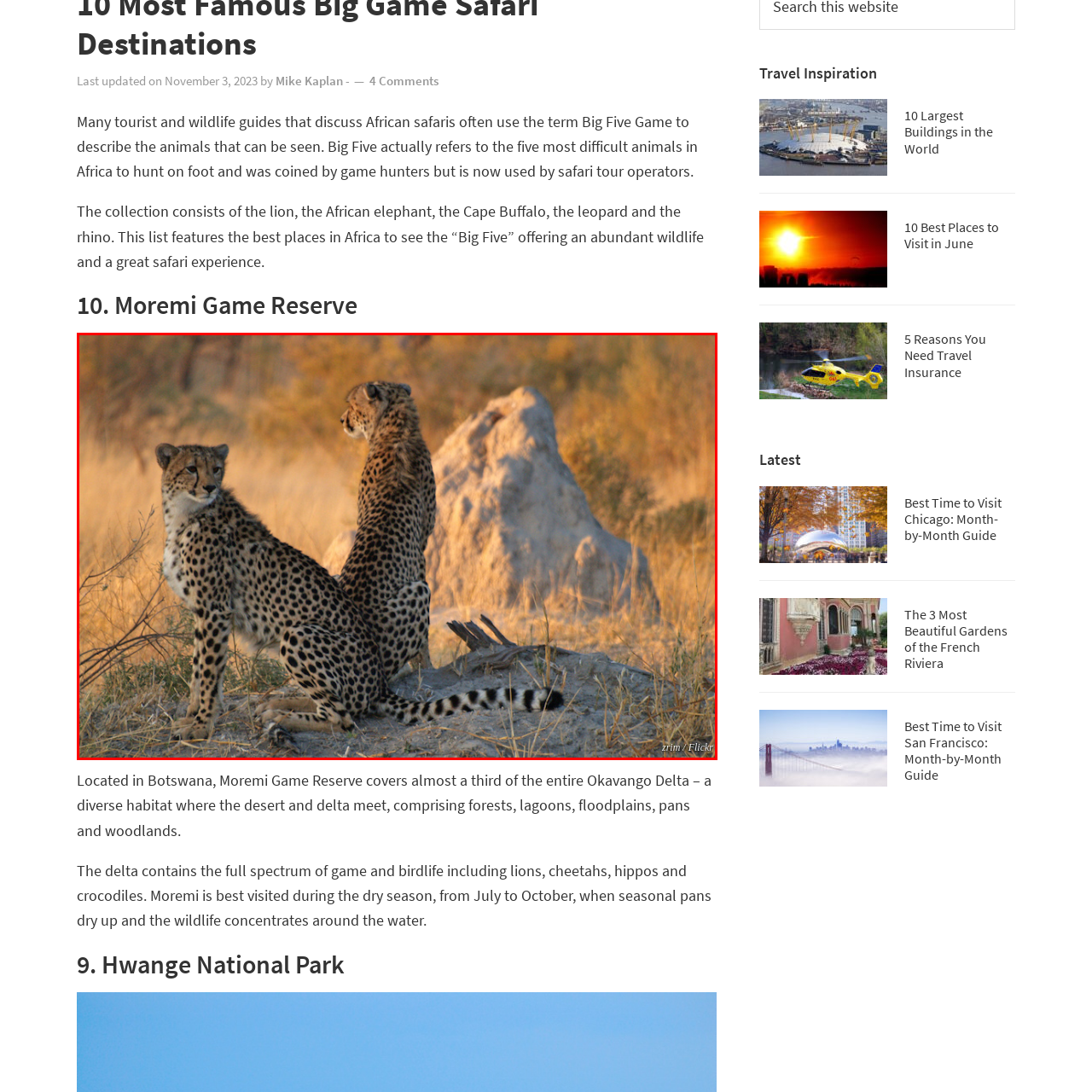What is the Okavango Delta known for?
Analyze the image within the red frame and provide a concise answer using only one word or a short phrase.

Rich biodiversity